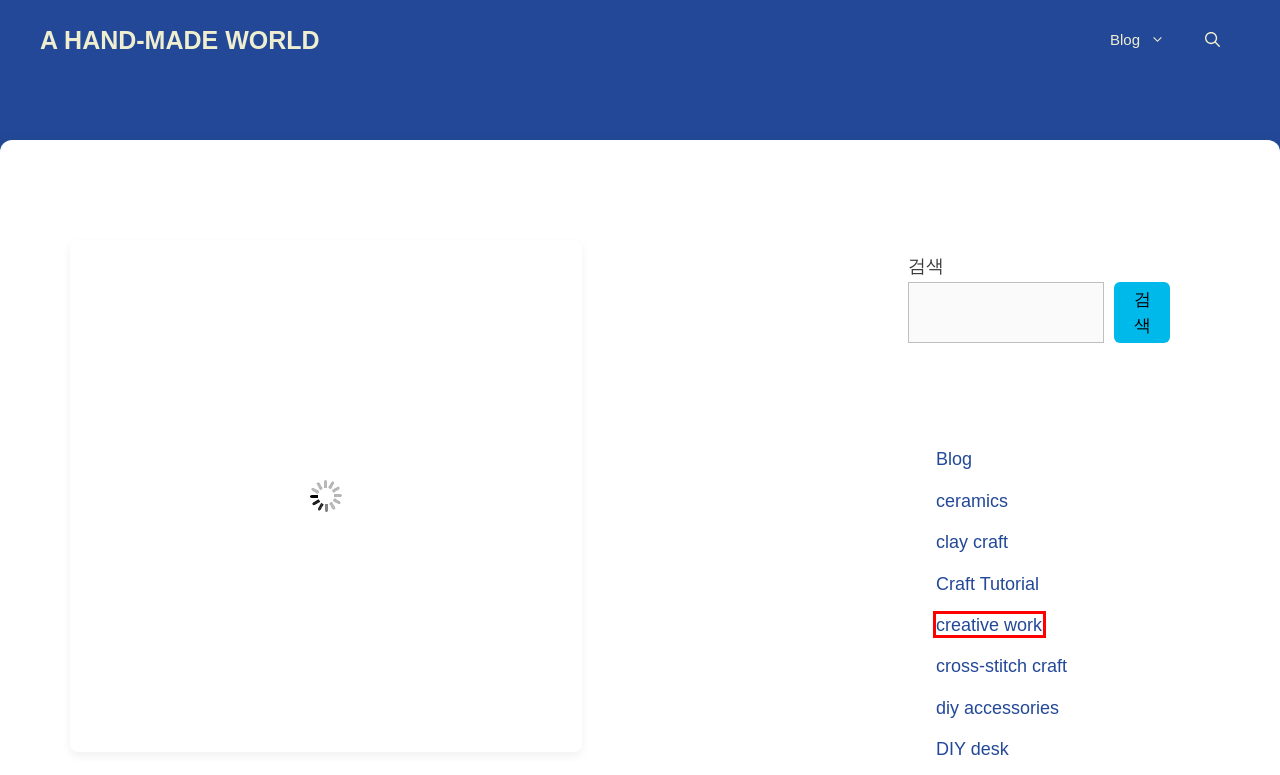You have a screenshot of a webpage with a red bounding box around an element. Choose the best matching webpage description that would appear after clicking the highlighted element. Here are the candidates:
A. sand art - A hand-made world
B. cross-stitch craft - A hand-made world
C. A hand-made world - Welcome to A hand-made world
D. creative work - A hand-made world
E. diy accessories - A hand-made world
F. 10 Pro Tips on Enhancing Home Storage Solutions with DIY Wardrobe Sliding Doors Kits
G. clay craft - A hand-made world
H. Blog - A hand-made world

D